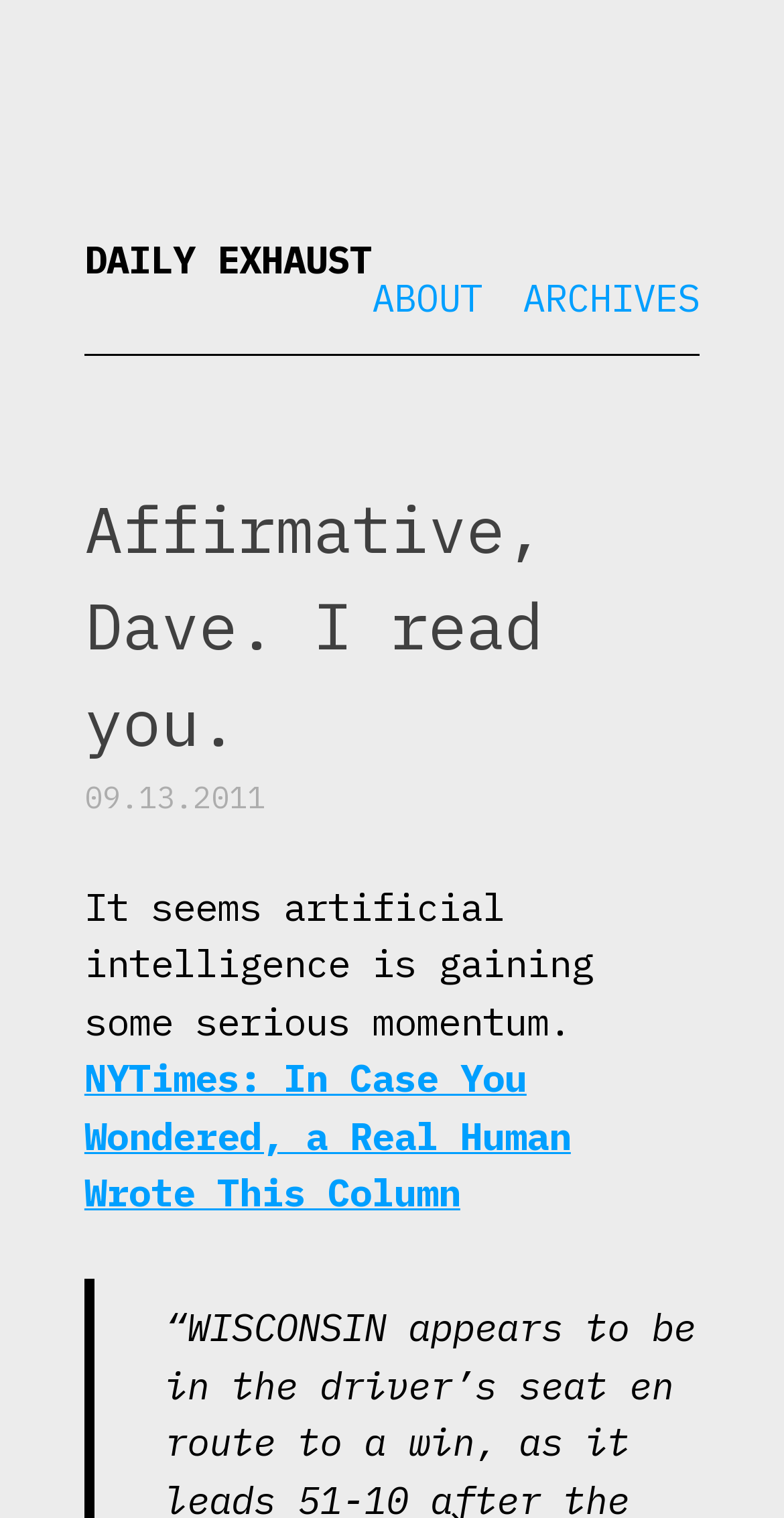Identify the bounding box of the UI component described as: "Archives".

[0.667, 0.18, 0.892, 0.212]